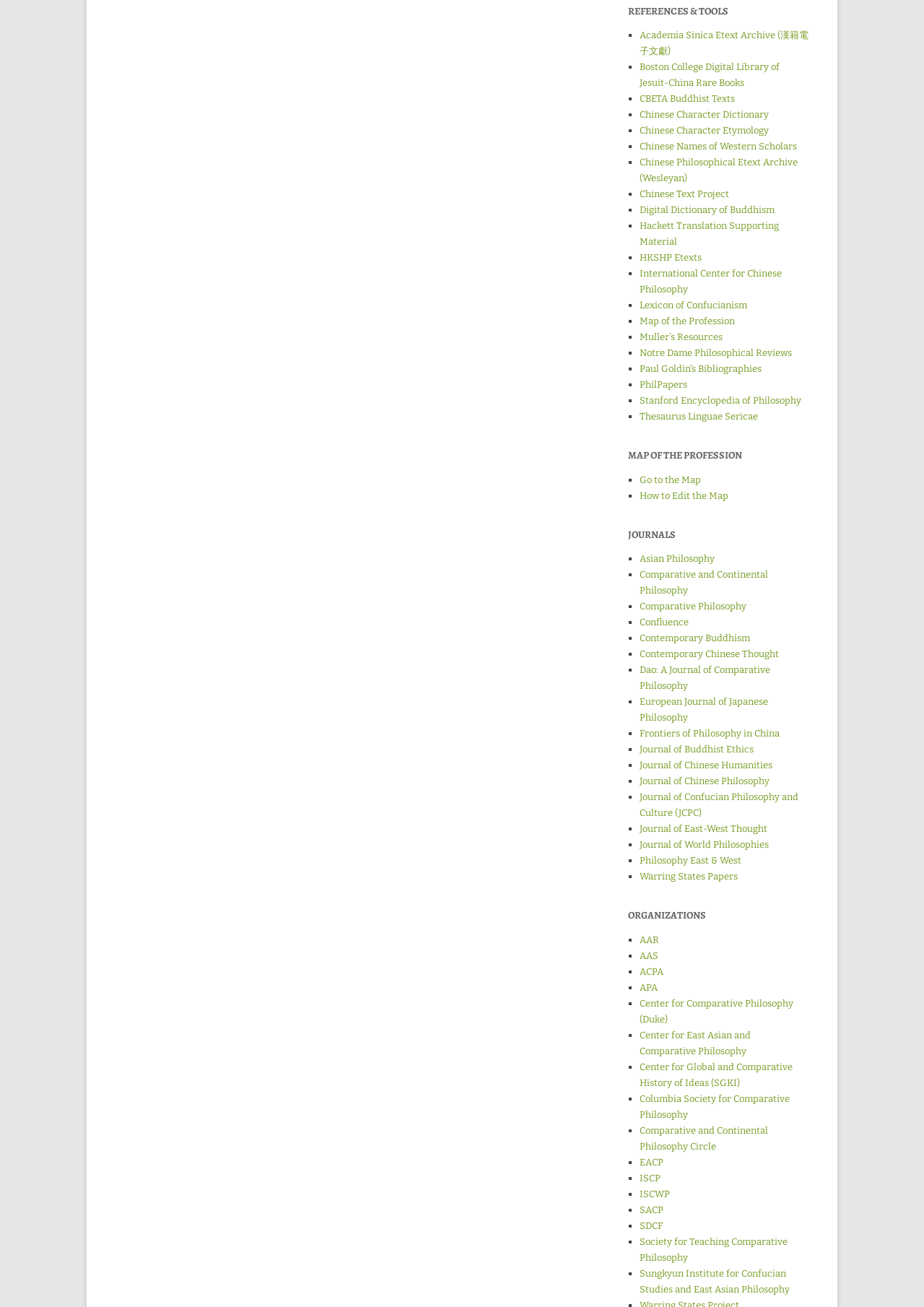Analyze the image and give a detailed response to the question:
How many headings are there on the webpage?

I counted the number of headings on the webpage, which are 'REFERENCES & TOOLS', 'MAP OF THE PROFESSION', and 'JOURNALS'. There are 3 headings in total.